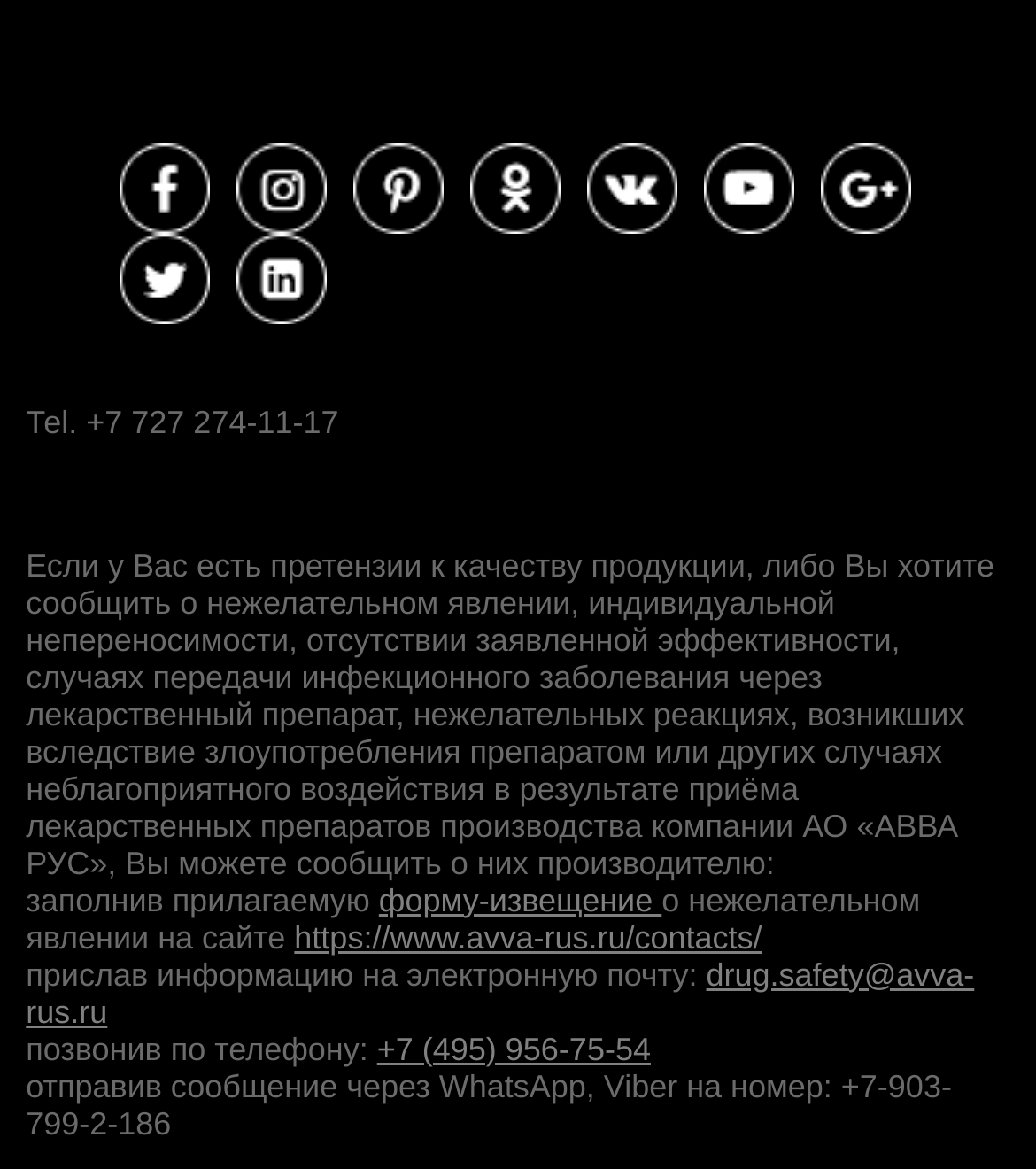Find the bounding box coordinates for the element that must be clicked to complete the instruction: "Click the first image". The coordinates should be four float numbers between 0 and 1, indicated as [left, top, right, bottom].

[0.115, 0.122, 0.202, 0.199]